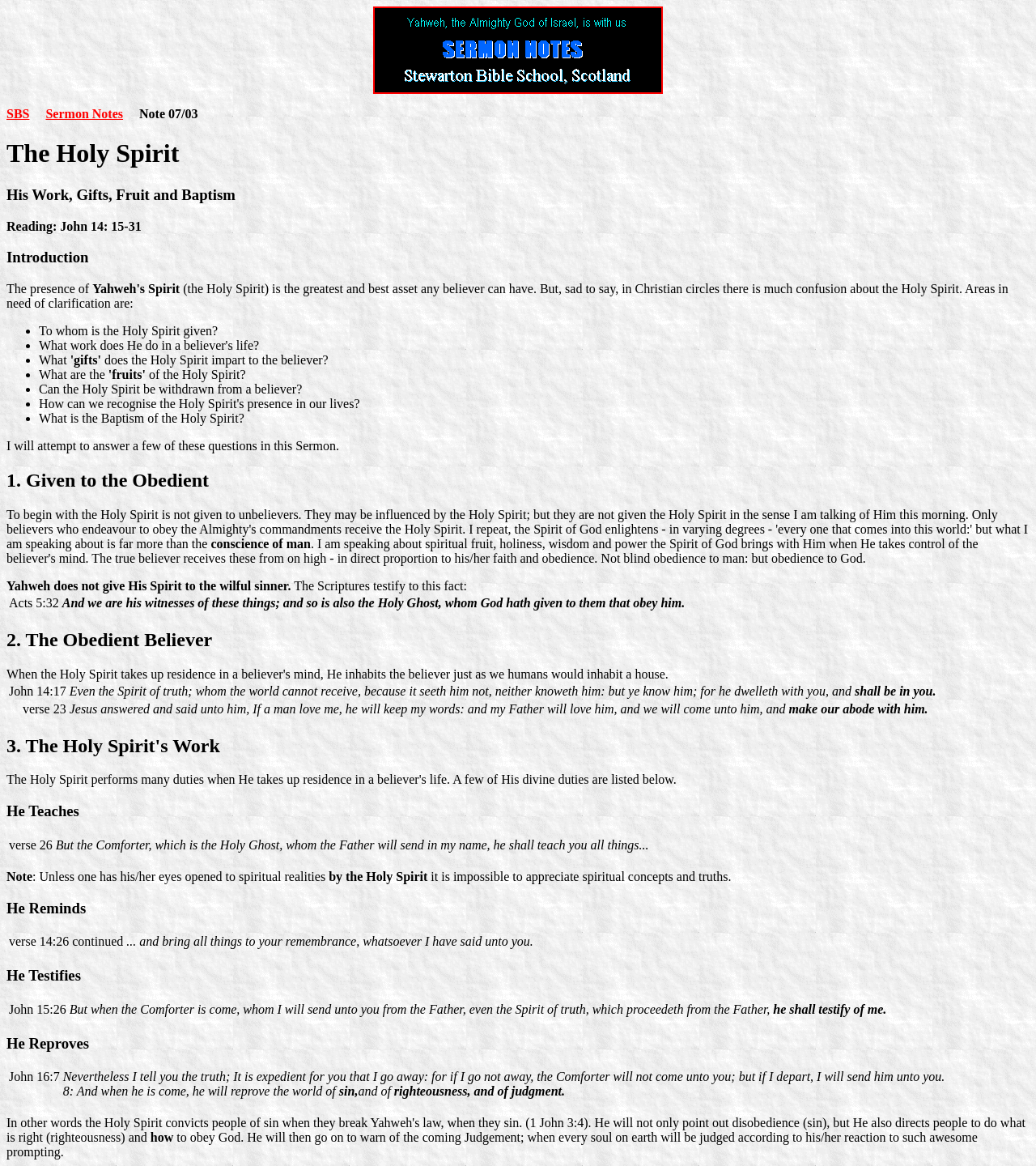Using the format (top-left x, top-left y, bottom-right x, bottom-right y), and given the element description, identify the bounding box coordinates within the screenshot: Sermon Notes

[0.044, 0.092, 0.119, 0.103]